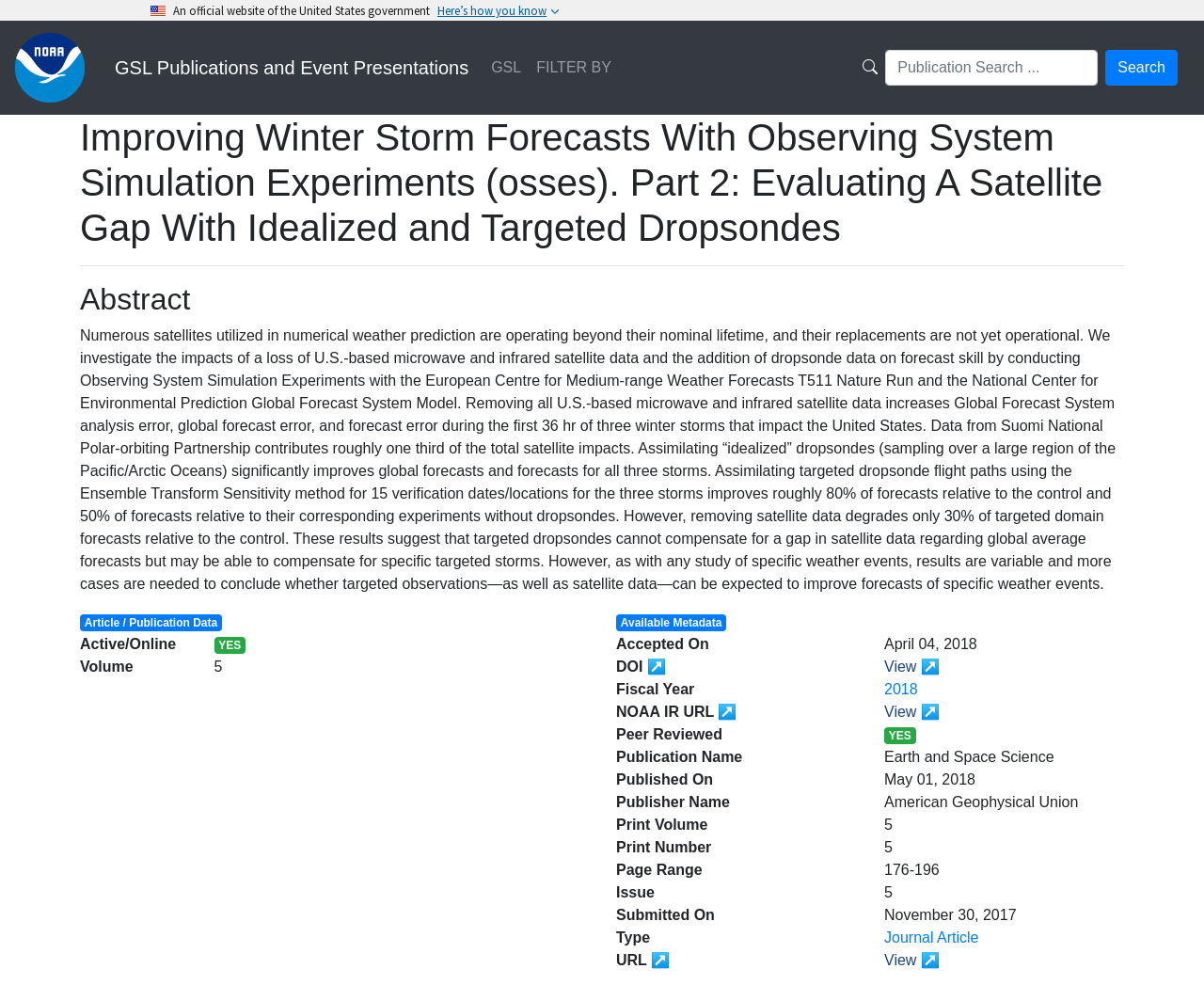Look at the image and write a detailed answer to the question: 
What is the title of the publication?

The title of the publication can be found in the heading element on the webpage, which is 'Improving Winter Storm Forecasts With Observing System Simulation Experiments (osses). Part 2: Evaluating A Satellite Gap With Idealized and Targeted Dropsondes'.